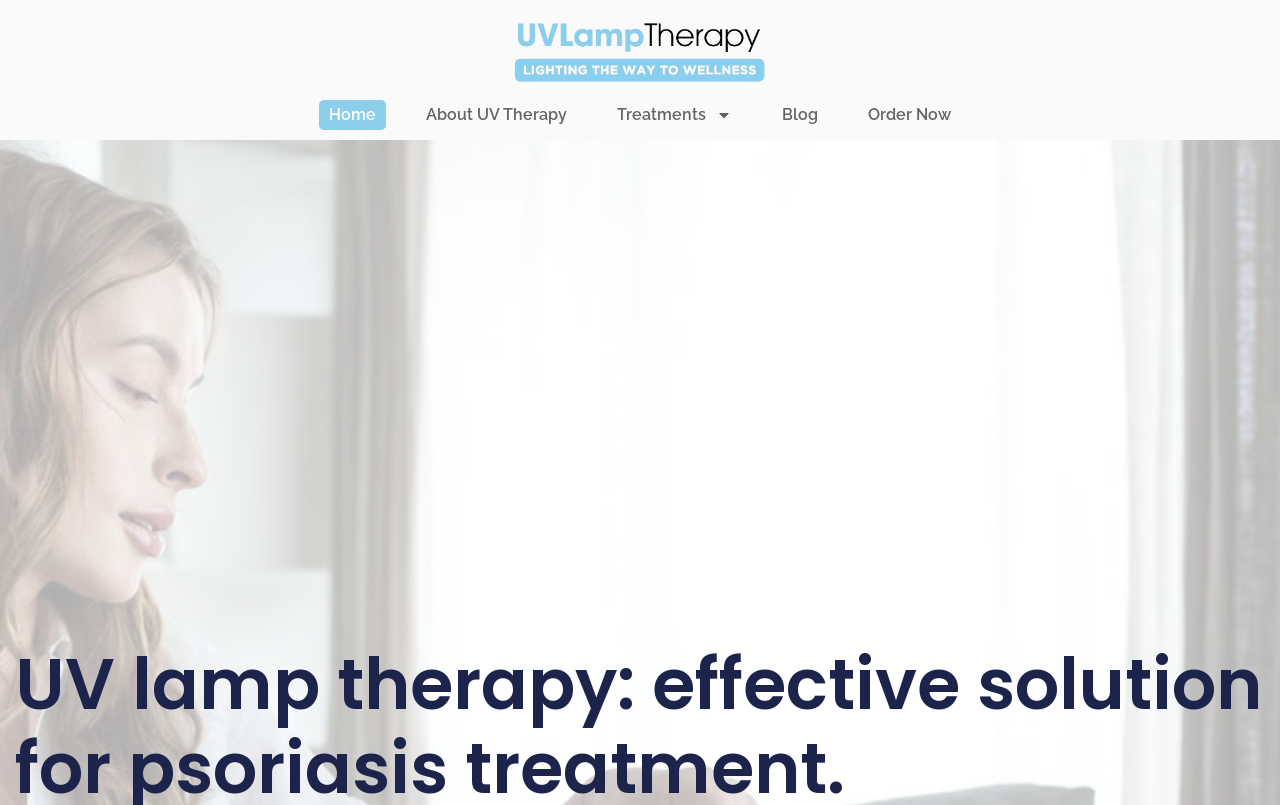What is the last link on the top navigation bar? Analyze the screenshot and reply with just one word or a short phrase.

Order Now